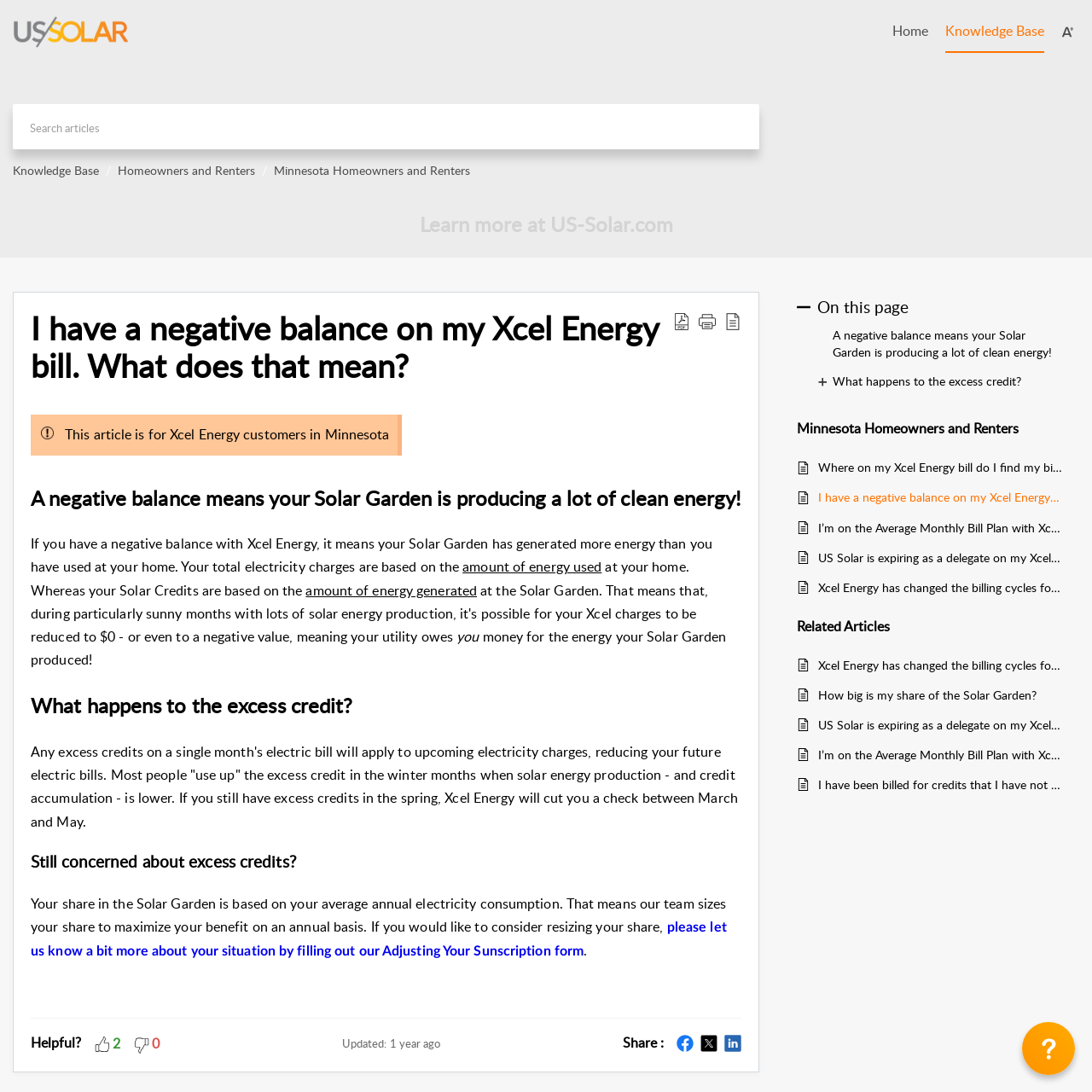Provide the bounding box coordinates of the section that needs to be clicked to accomplish the following instruction: "Download as PDF."

[0.616, 0.283, 0.632, 0.352]